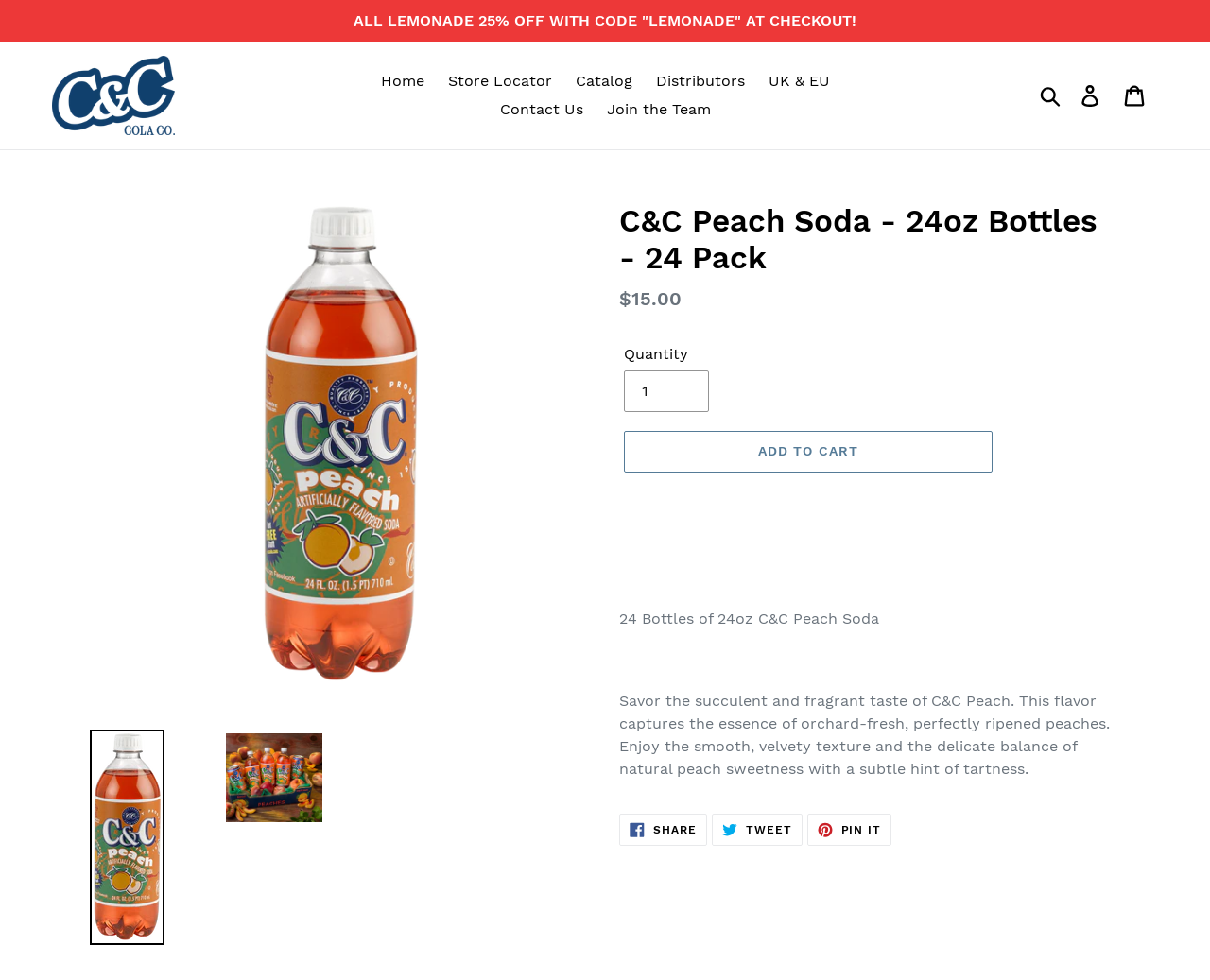Determine the bounding box coordinates for the area that needs to be clicked to fulfill this task: "Share on Facebook". The coordinates must be given as four float numbers between 0 and 1, i.e., [left, top, right, bottom].

[0.512, 0.83, 0.584, 0.863]